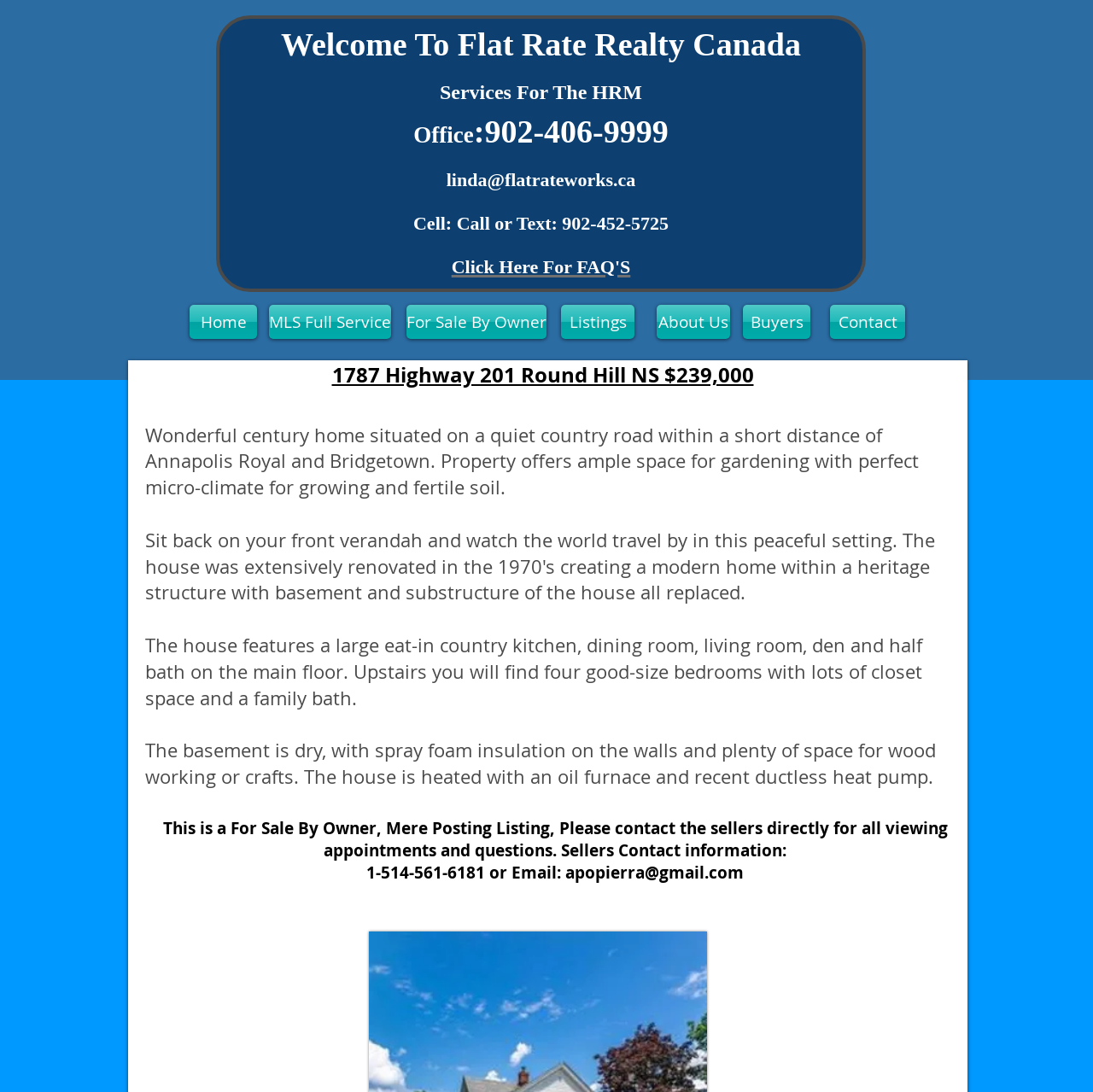Provide an in-depth caption for the elements present on the webpage.

The webpage appears to be a real estate listing for a property located at 1787 Highway 201 Round Hill NS, with a price tag of $239,000. At the top of the page, there is a heading that welcomes visitors to Flat Rate Realty Canada Services, providing contact information, including a phone number and email address. 

Below the welcome heading, there is a navigation menu with seven links: Home, MLS Full Service, For Sale By Owner, Listings, About Us, Buyers, and Contact. These links are positioned horizontally across the page, with Home on the left and Contact on the right.

The main content of the page is dedicated to the property listing. The property's address and price are displayed prominently, followed by a brief description of the property. The description is divided into four paragraphs, detailing the property's features, including its location, layout, and amenities. 

At the bottom of the page, there is contact information for the sellers, including a phone number and email address, with a note indicating that the property is a For Sale By Owner listing and that viewers should contact the sellers directly for appointments and questions.